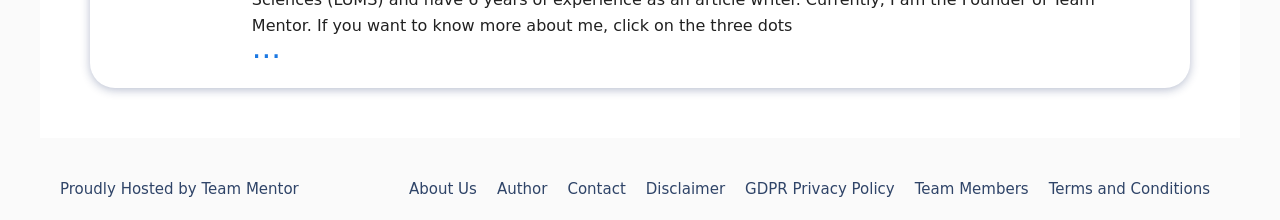What is the position of the 'Contact' link?
Using the image, provide a detailed and thorough answer to the question.

I analyzed the bounding box coordinates of the link elements and found that the 'Contact' link has a left coordinate of 0.443, which is the third smallest among all the links.